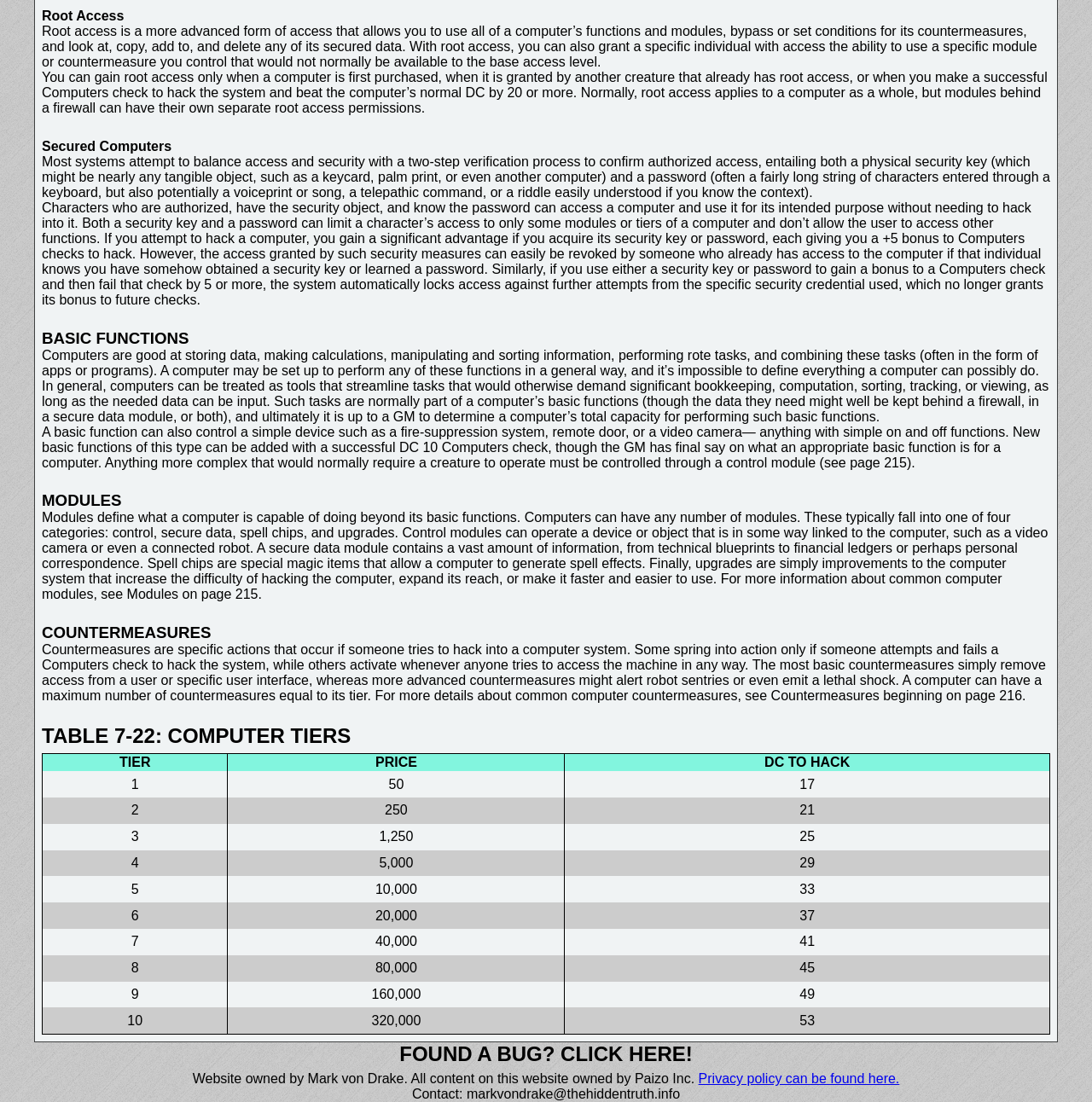What is the purpose of countermeasures in a computer?
Answer the question with as much detail as possible.

Countermeasures are specific actions that occur if someone tries to hack into a computer system. Some spring into action only if someone attempts and fails a Computers check to hack the system, while others activate whenever anyone tries to access the machine in any way.